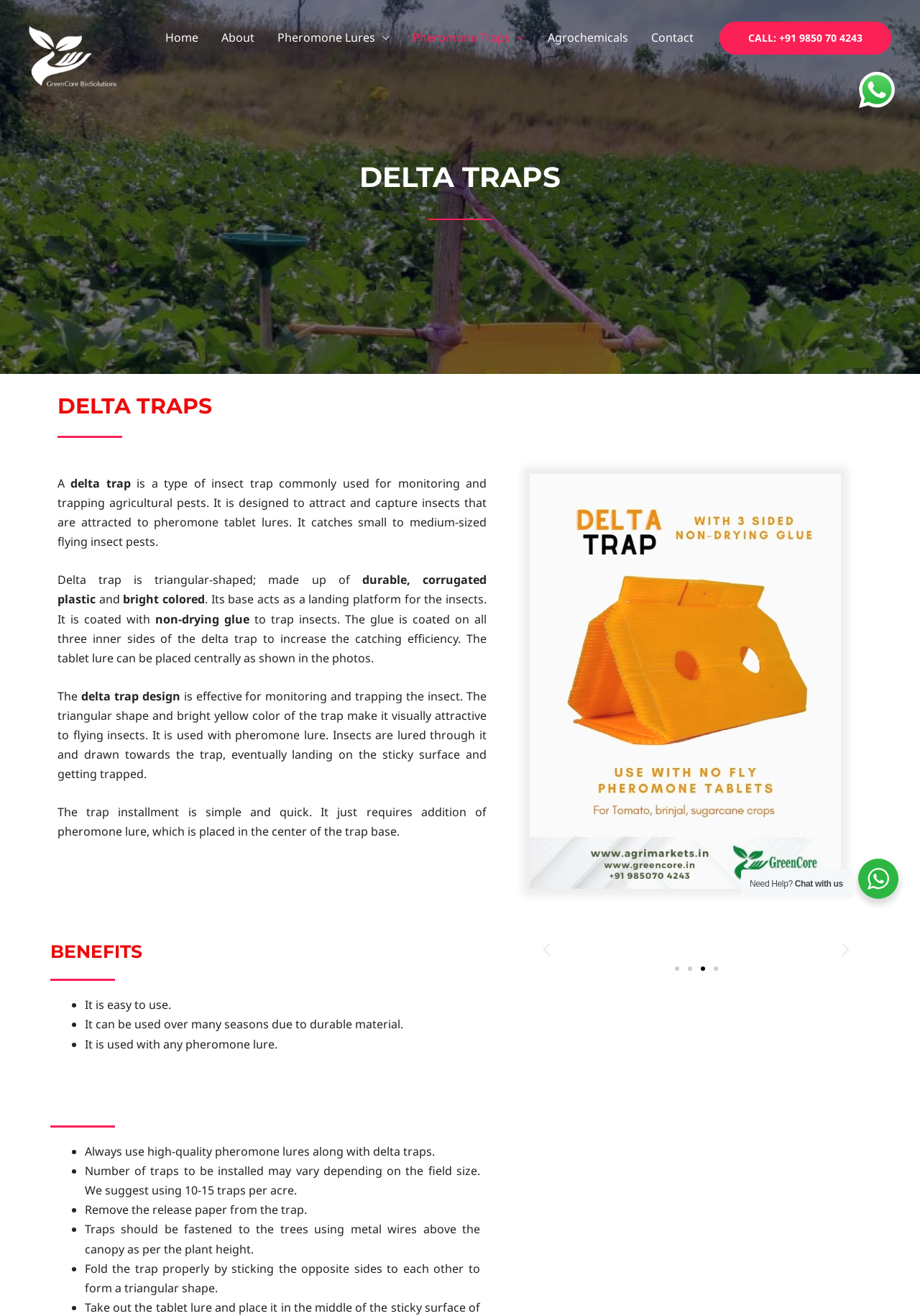Please identify the bounding box coordinates of the element's region that should be clicked to execute the following instruction: "Click on the 'Home' link". The bounding box coordinates must be four float numbers between 0 and 1, i.e., [left, top, right, bottom].

[0.167, 0.021, 0.228, 0.036]